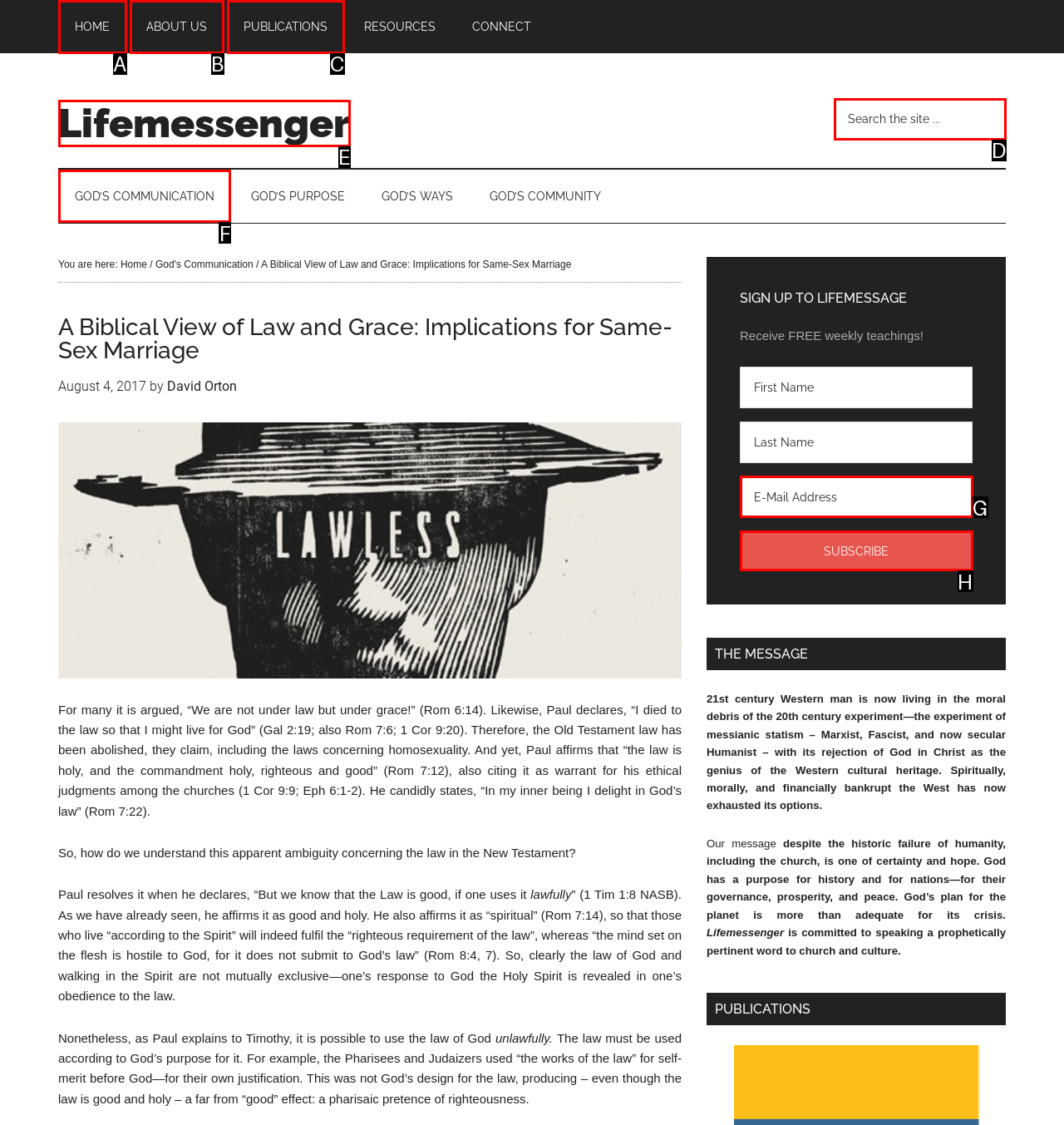Identify the letter of the UI element you should interact with to perform the task: Learn more about GOD'S COMMUNICATION
Reply with the appropriate letter of the option.

F